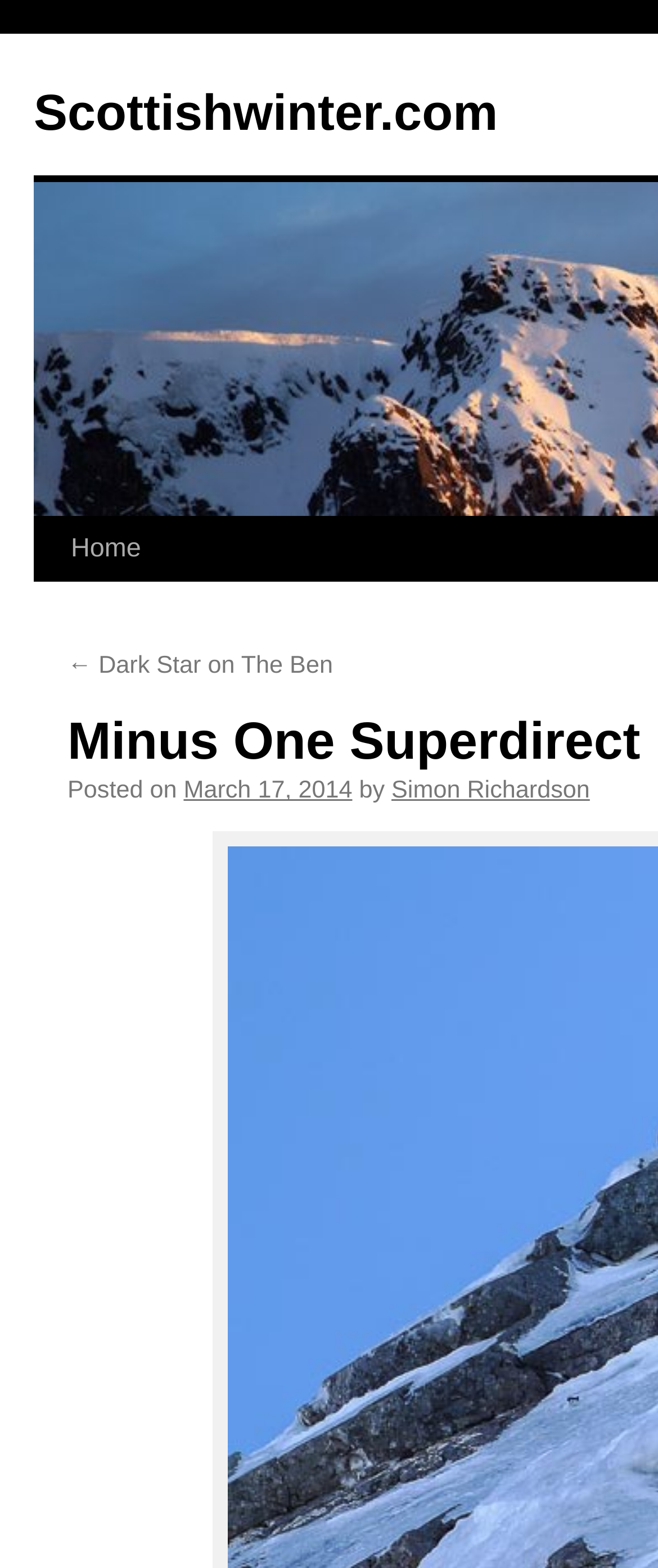Create an elaborate caption for the webpage.

The webpage appears to be a blog post or article page. At the top, there is a link to "Scottishwinter.com" which takes up a significant portion of the top section. Below it, there is a "Skip to content" link, which suggests that the page has a main content area.

The main navigation menu is located below the top section, with a "Home" link being the first item. To the right of the "Home" link, there is a series of links and text elements that form a blog post or article summary. The summary includes a link to a previous post titled "← Dark Star on The Ben", followed by a "Posted on" label and a link to the date "March 17, 2014". The author's name, "Simon Richardson", is also mentioned in the summary.

Overall, the webpage has a simple and clean layout, with a clear hierarchy of elements and a focus on the main content area.